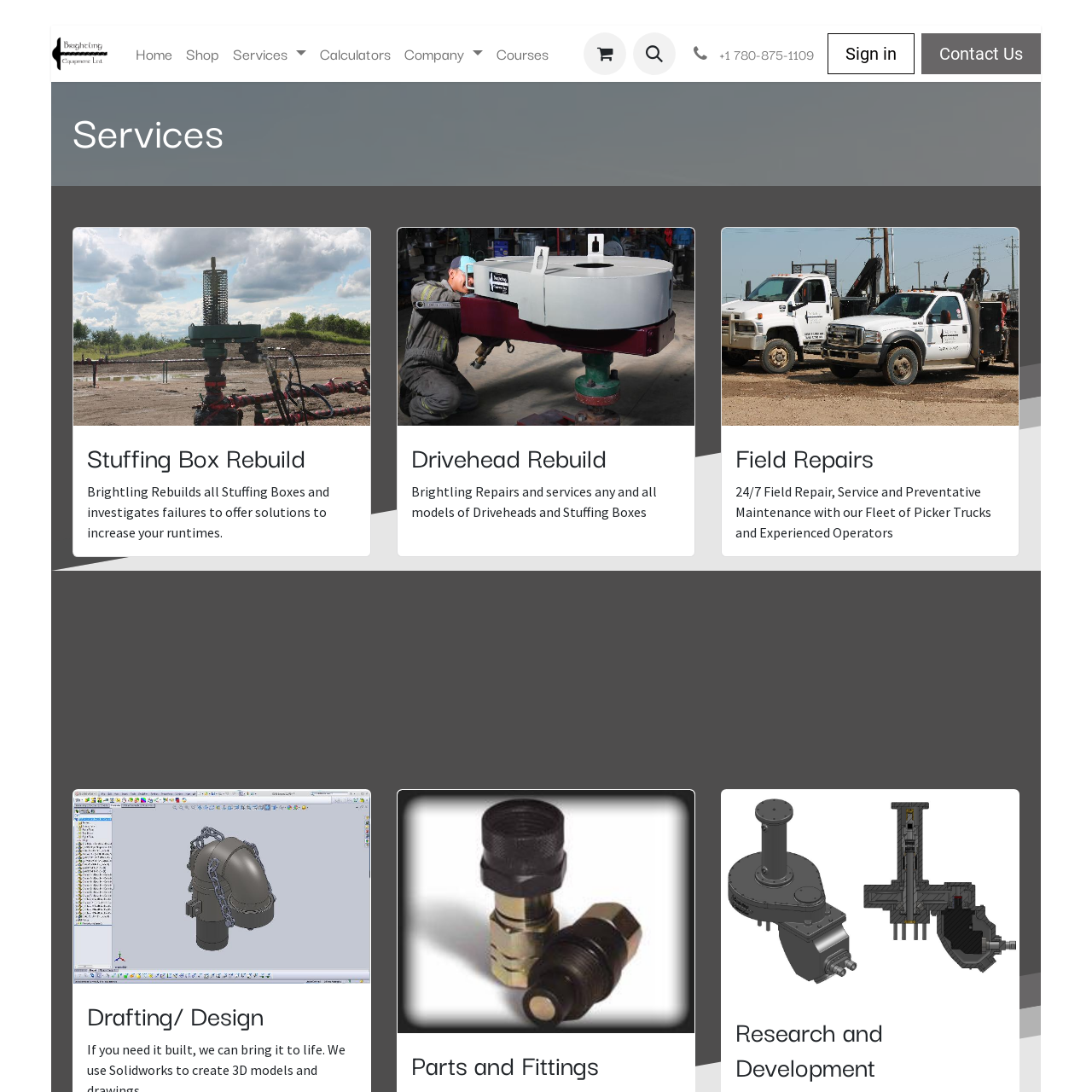Please specify the bounding box coordinates of the clickable section necessary to execute the following command: "Click on the 'IELTS preparation' link".

None